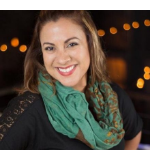What is Wanda Lopez wearing?
Provide a concise answer using a single word or phrase based on the image.

A green scarf